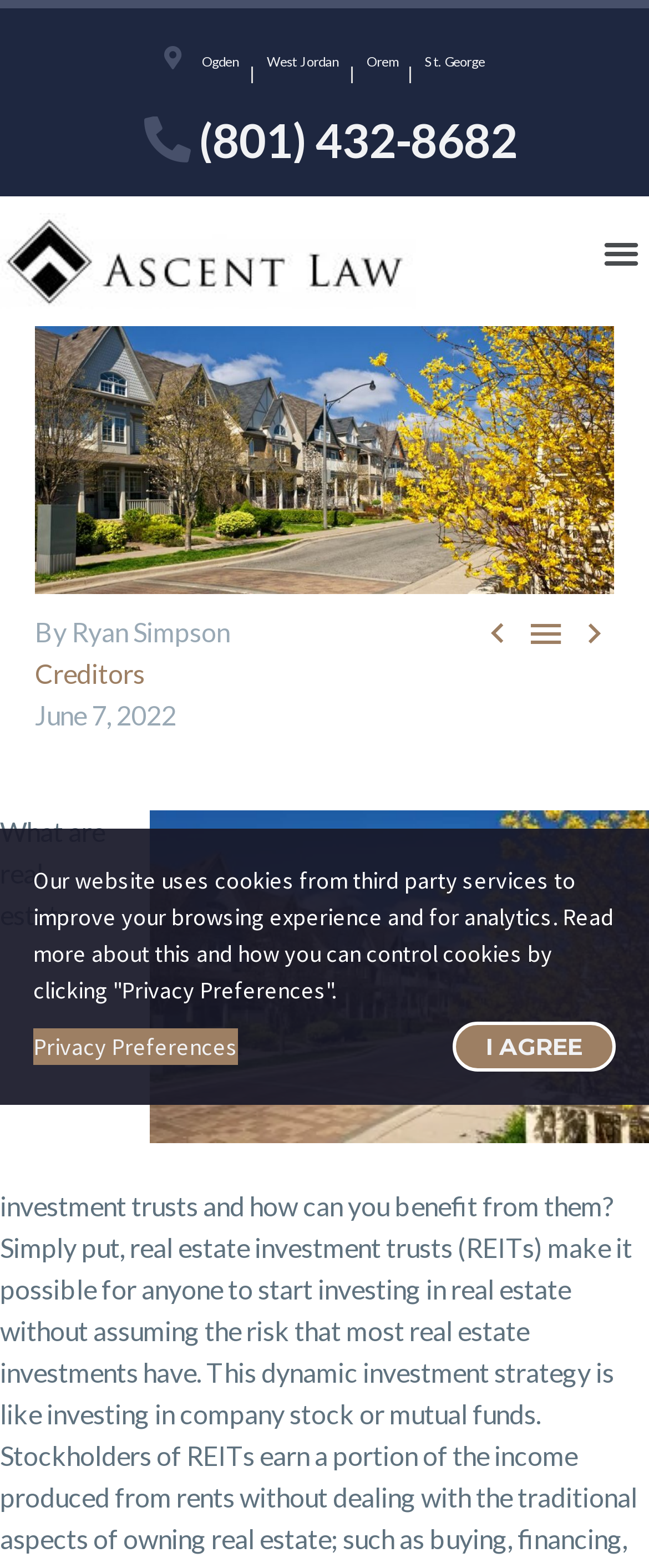Determine the bounding box coordinates of the clickable region to execute the instruction: "Click the Creditors link". The coordinates should be four float numbers between 0 and 1, denoted as [left, top, right, bottom].

[0.054, 0.419, 0.223, 0.439]